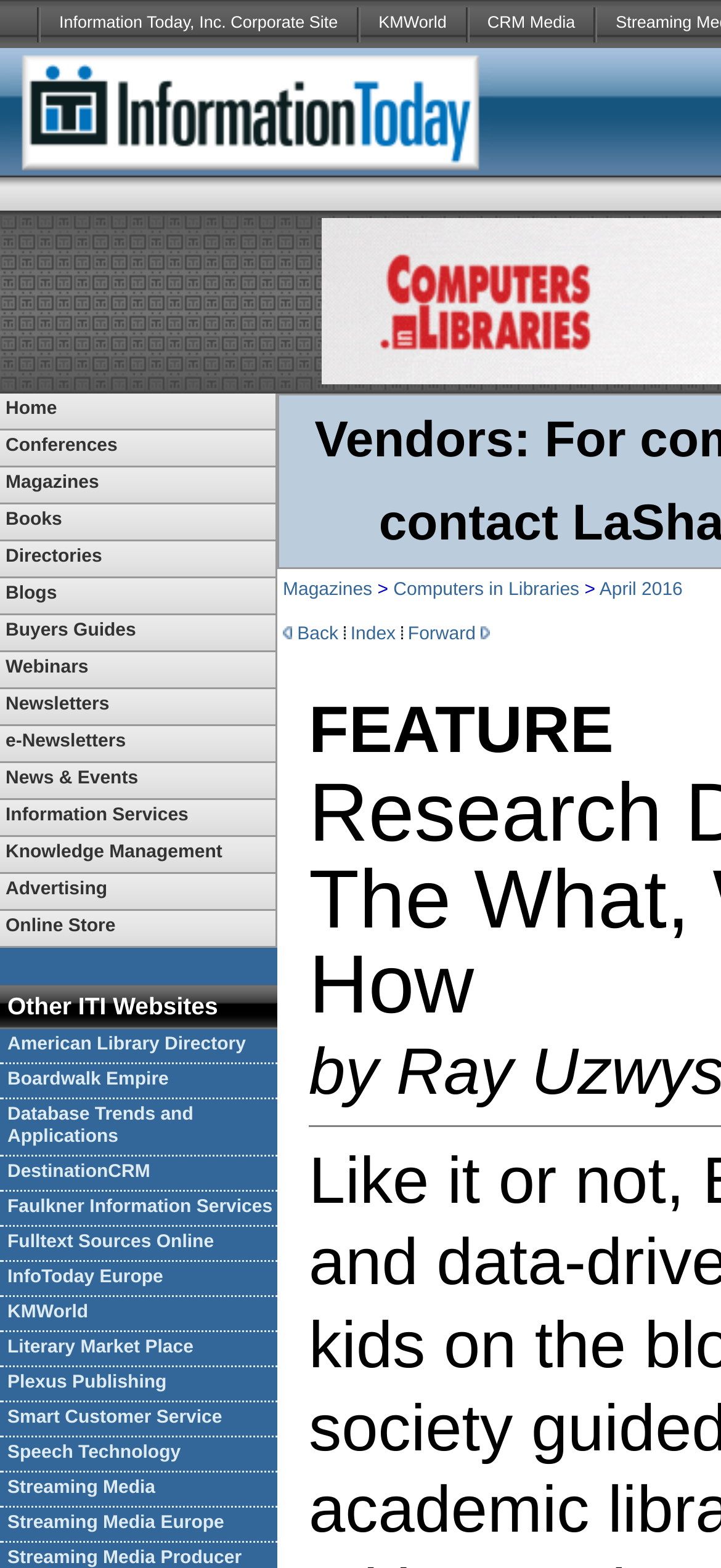Articulate a complete and detailed caption of the webpage elements.

The webpage is a feature article about research data repositories, with a title "FEATURE - Research Data Repositories: The What, When, Why, and How". At the top, there are five layout table cells, each containing a link to a different website, including Information Today, Inc. Corporate Site, KMWorld, and CRM Media, with small images separating them.

Below the top section, there is a large layout table cell that spans almost the entire width of the page. Within this cell, there is a layout table with multiple rows and columns. The first row contains a series of links to various sections of the website, including Home, Conferences, Magazines, Books, and more. These links are arranged horizontally and take up most of the width of the page.

Below the links, there is another layout table cell that contains a table with multiple rows. The first row has a header "Other ITI Websites", and the subsequent rows contain links to various other websites, including American Library Directory, Boardwalk Empire, and more. These links are arranged vertically and take up most of the width of the page.

To the right of the links, there are several small images and links, including a "Back" button, an "Index" button, and a "Forward" button. These buttons are arranged vertically and are likely used for navigation.

At the bottom of the page, there is a static text element that displays the title "FEATURE" in a large font.